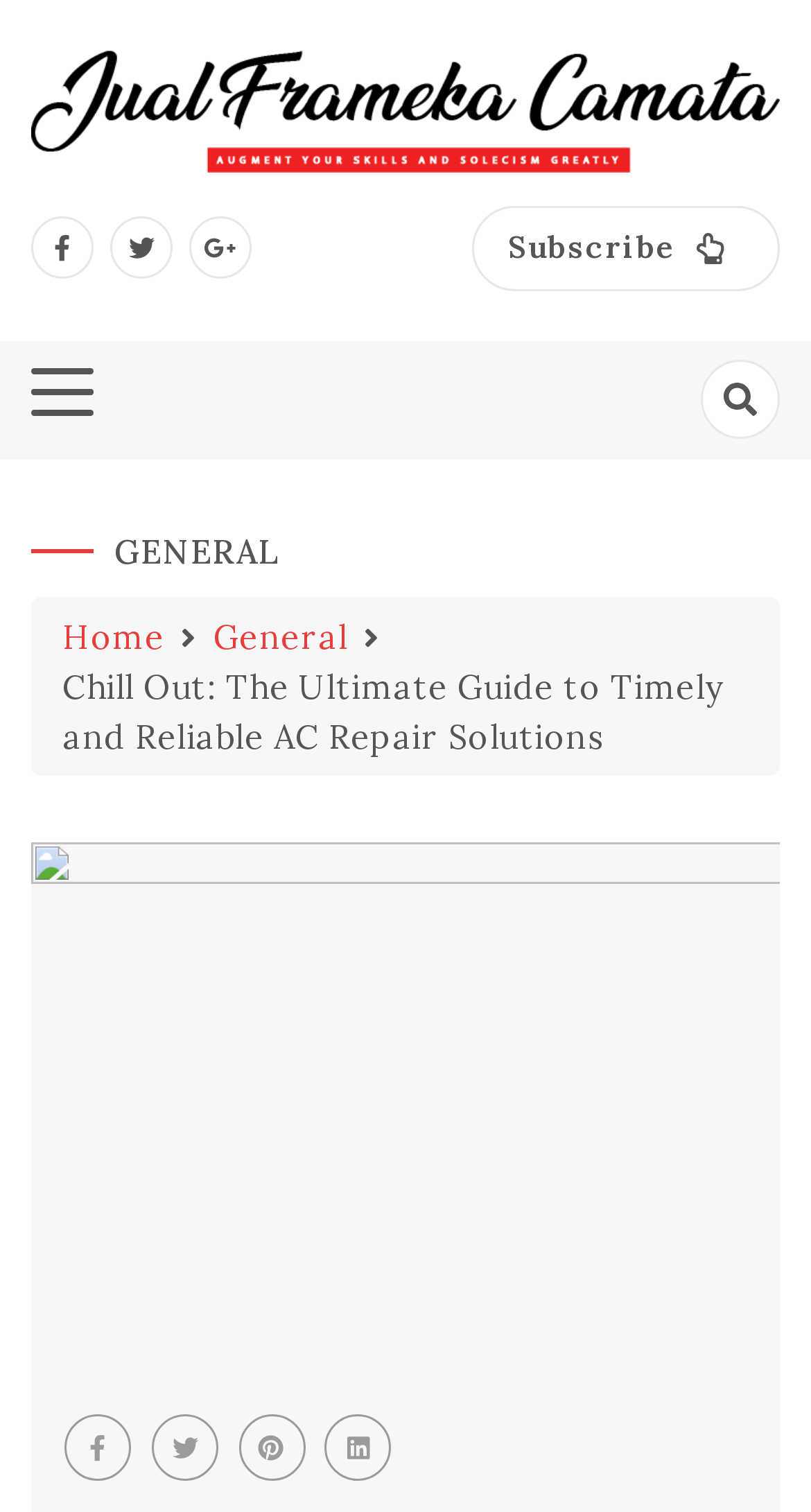Based on the image, provide a detailed and complete answer to the question: 
How many links are in the navigation breadcrumbs?

I counted the links in the navigation breadcrumbs section, which are 'Home' and 'General', so there are 3 links in total.